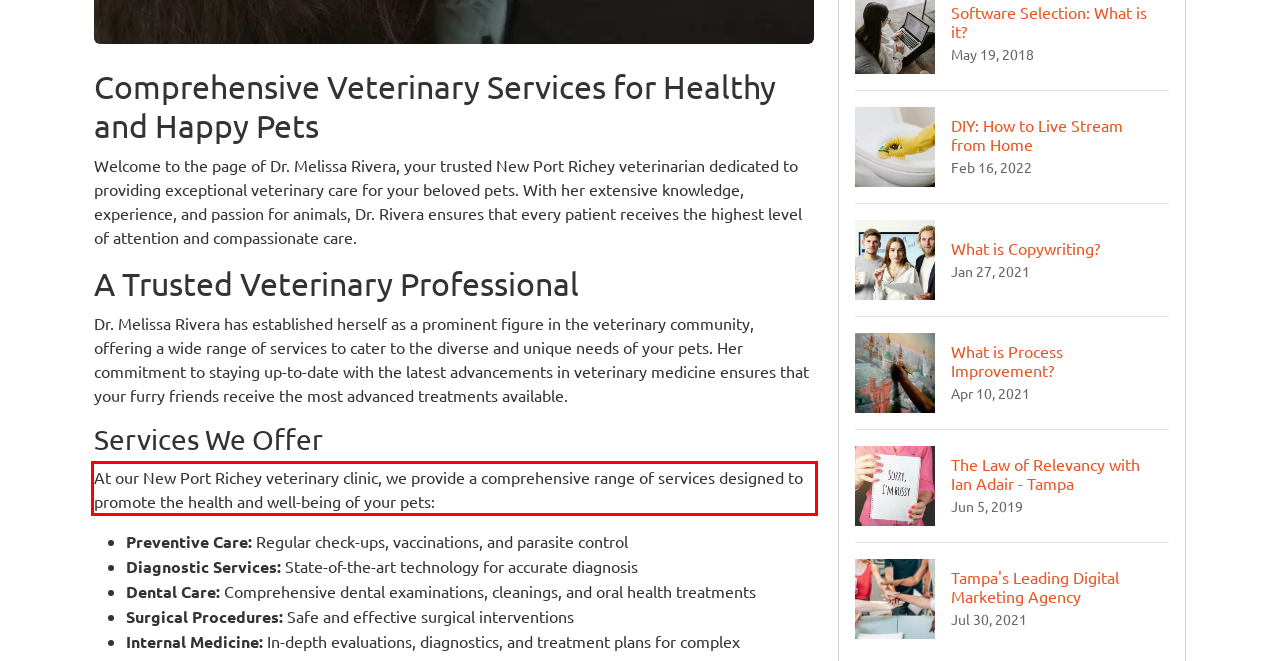Analyze the screenshot of the webpage and extract the text from the UI element that is inside the red bounding box.

At our New Port Richey veterinary clinic, we provide a comprehensive range of services designed to promote the health and well-being of your pets: